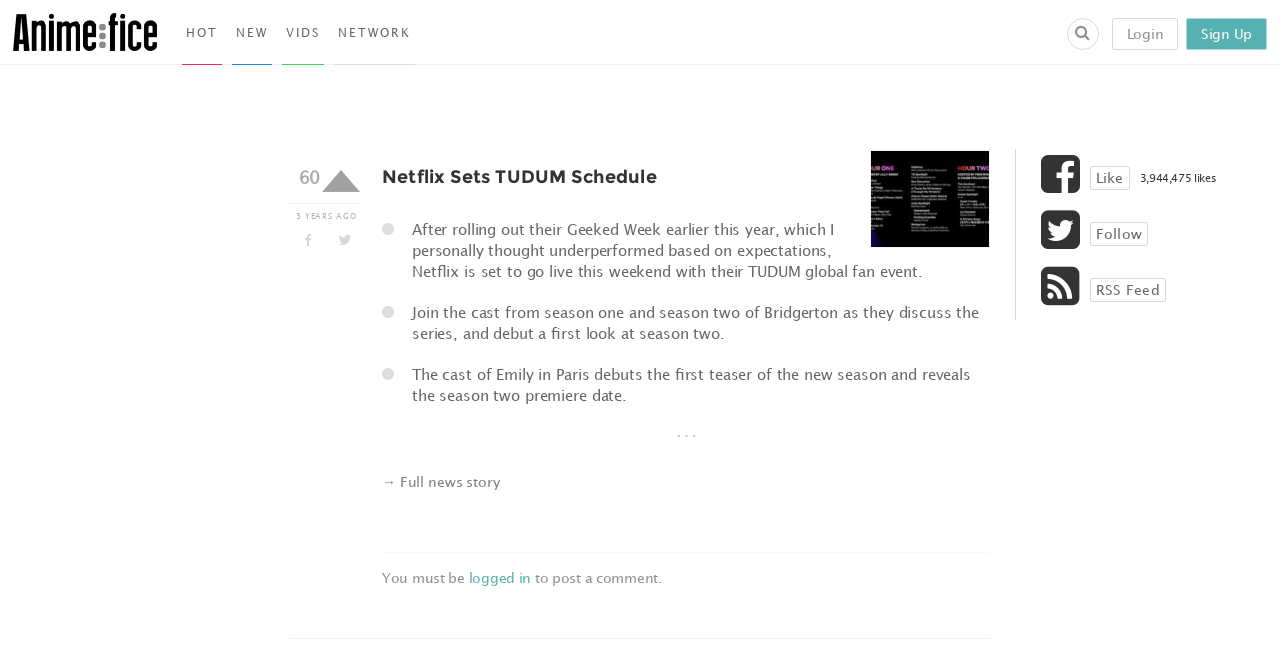Please provide the bounding box coordinates in the format (top-left x, top-left y, bottom-right x, bottom-right y). Remember, all values are floating point numbers between 0 and 1. What is the bounding box coordinate of the region described as: Netflix Sets TUDUM Schedule

[0.298, 0.247, 0.773, 0.282]